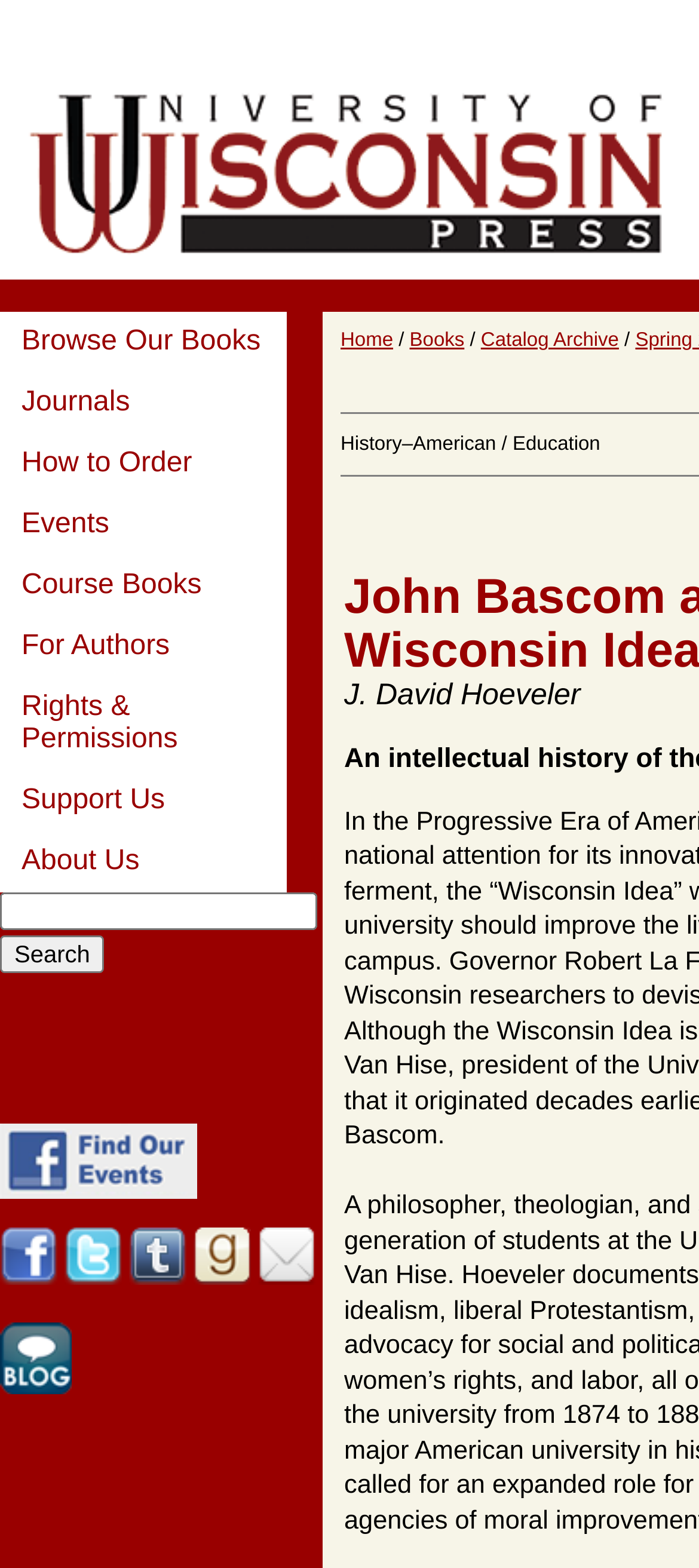Find the bounding box coordinates of the clickable area required to complete the following action: "Search for a book".

[0.0, 0.597, 0.149, 0.621]